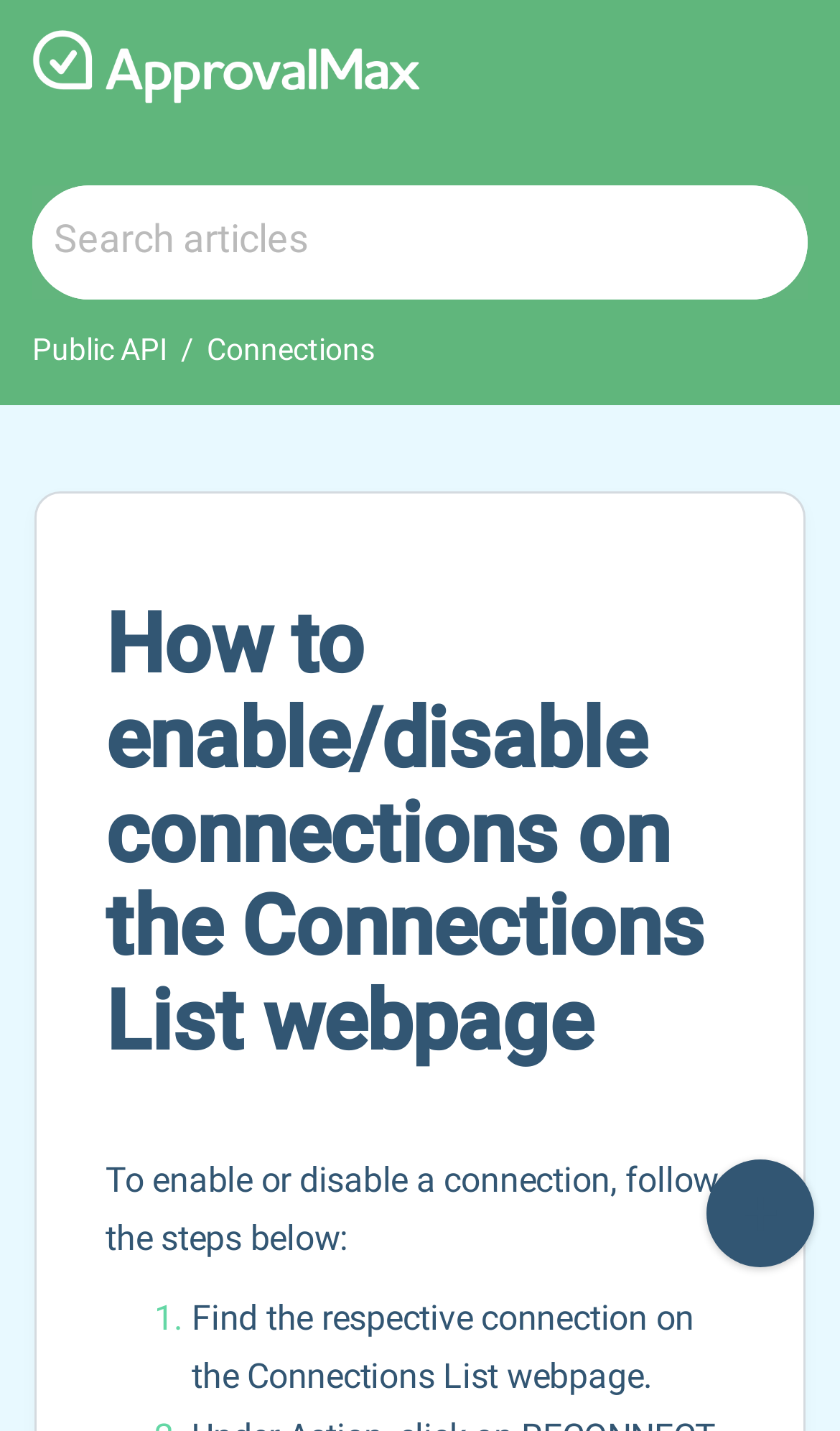What is the function of the 'Skip to Content' link?
Refer to the image and give a detailed answer to the query.

The 'Skip to Content' link is likely used to bypass the navigation menu and other non-essential content, allowing users to quickly access the main content of the webpage. This is a common accessibility feature to help users with disabilities.